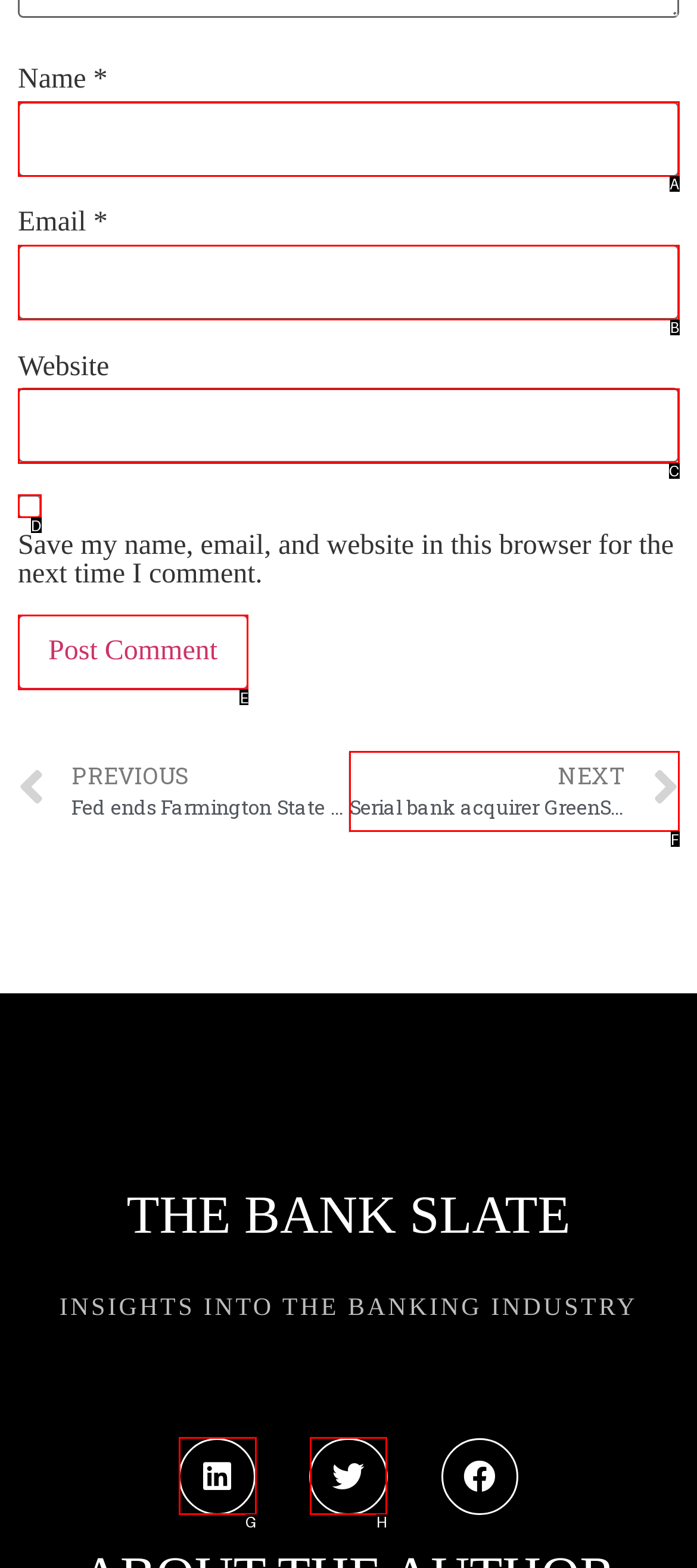Select the option I need to click to accomplish this task: Post a comment
Provide the letter of the selected choice from the given options.

E